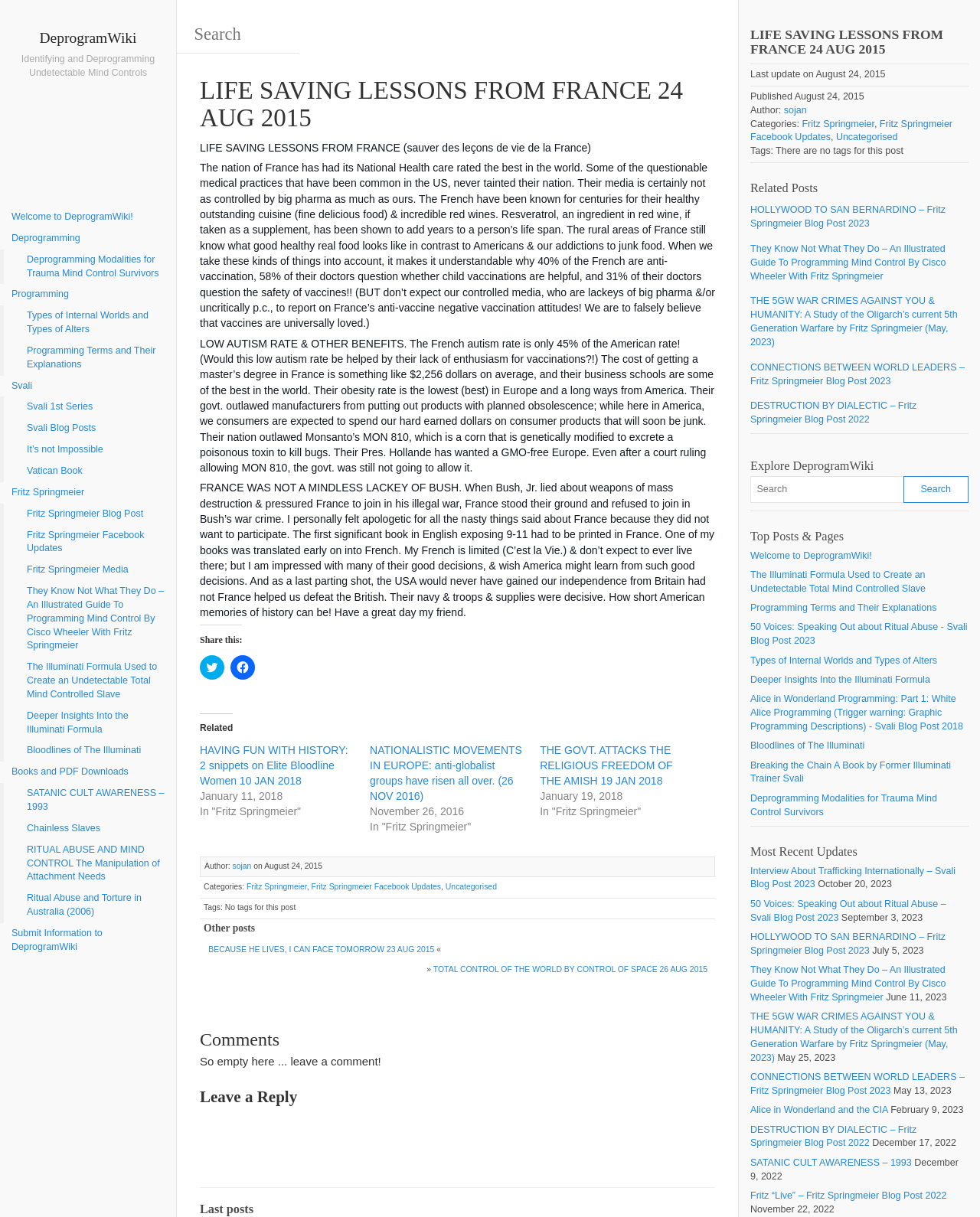What is the title of the article?
Look at the image and respond with a one-word or short-phrase answer.

LIFE SAVING LESSONS FROM FRANCE 24 AUG 2015